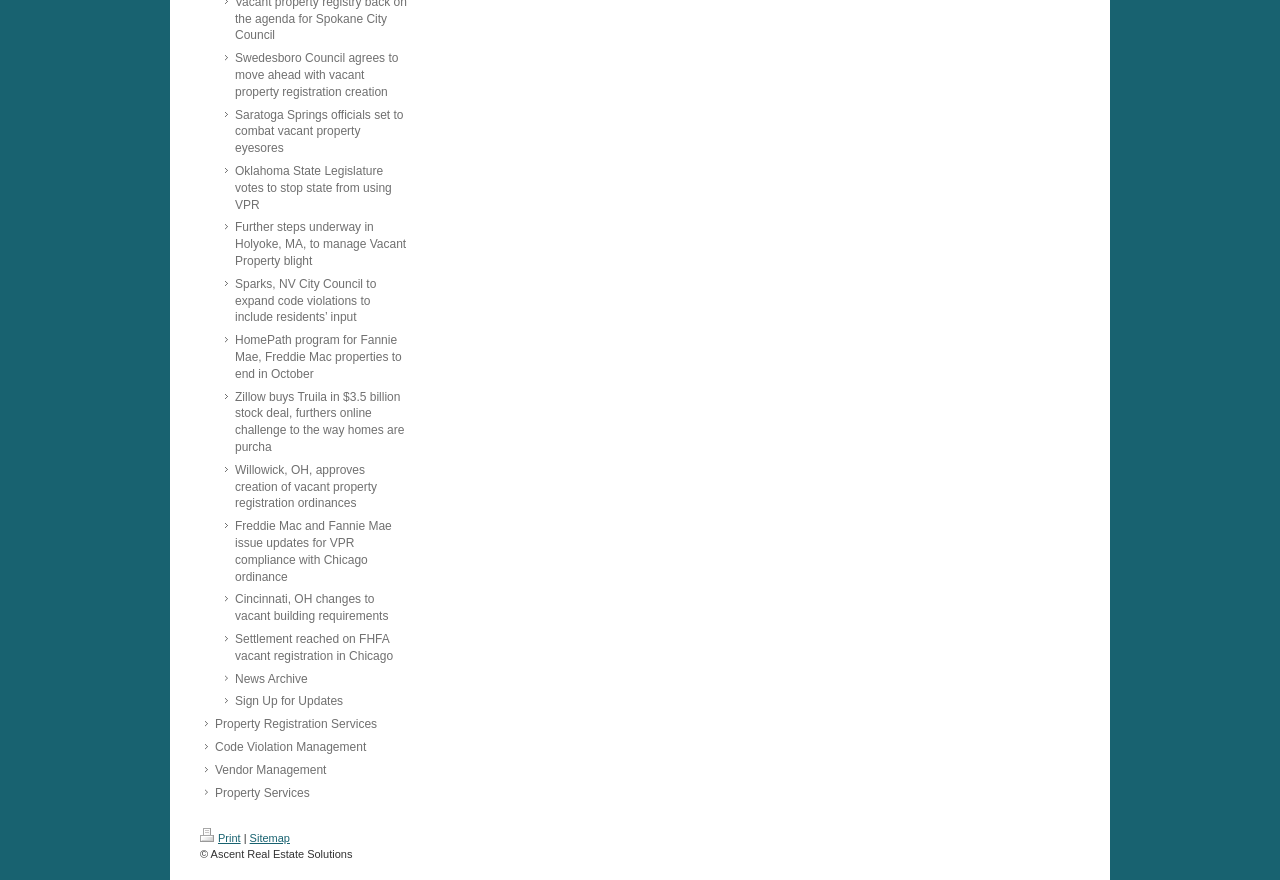Please indicate the bounding box coordinates of the element's region to be clicked to achieve the instruction: "Learn about property registration services". Provide the coordinates as four float numbers between 0 and 1, i.e., [left, top, right, bottom].

[0.156, 0.81, 0.32, 0.836]